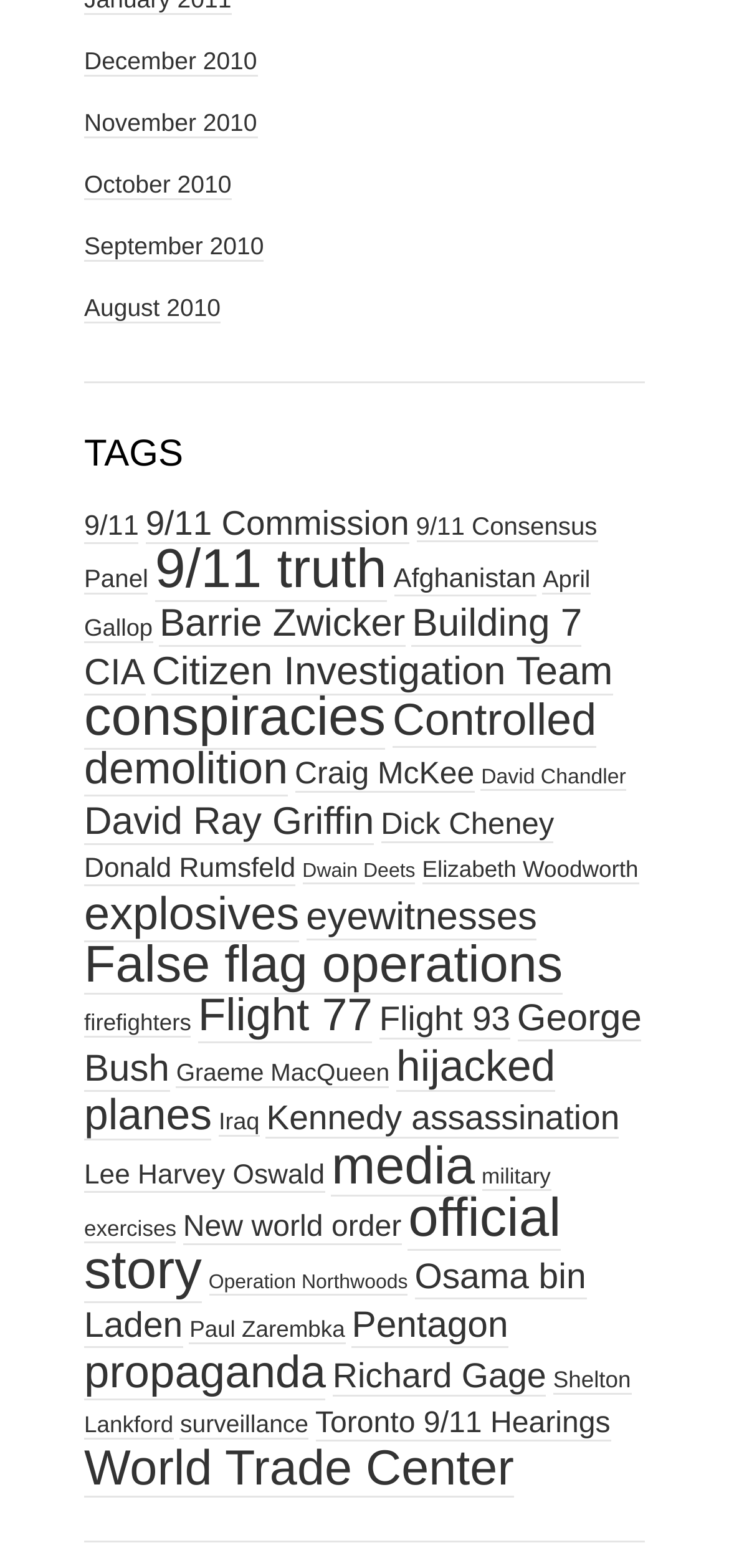Please specify the bounding box coordinates of the clickable section necessary to execute the following command: "Read about Building 7".

[0.565, 0.383, 0.799, 0.412]